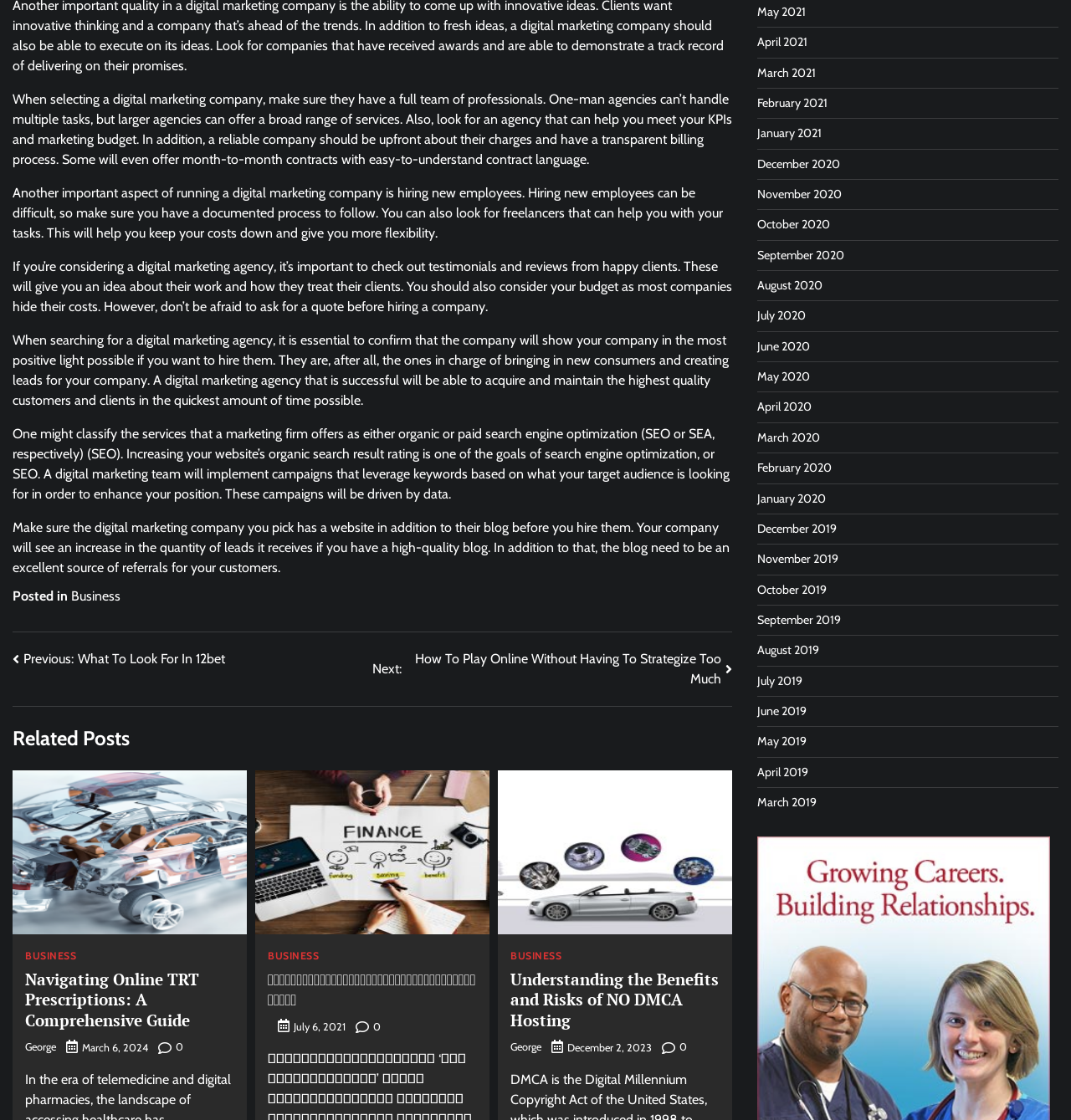Please determine the bounding box coordinates of the element's region to click for the following instruction: "Click on the 'Business' link".

[0.023, 0.849, 0.071, 0.858]